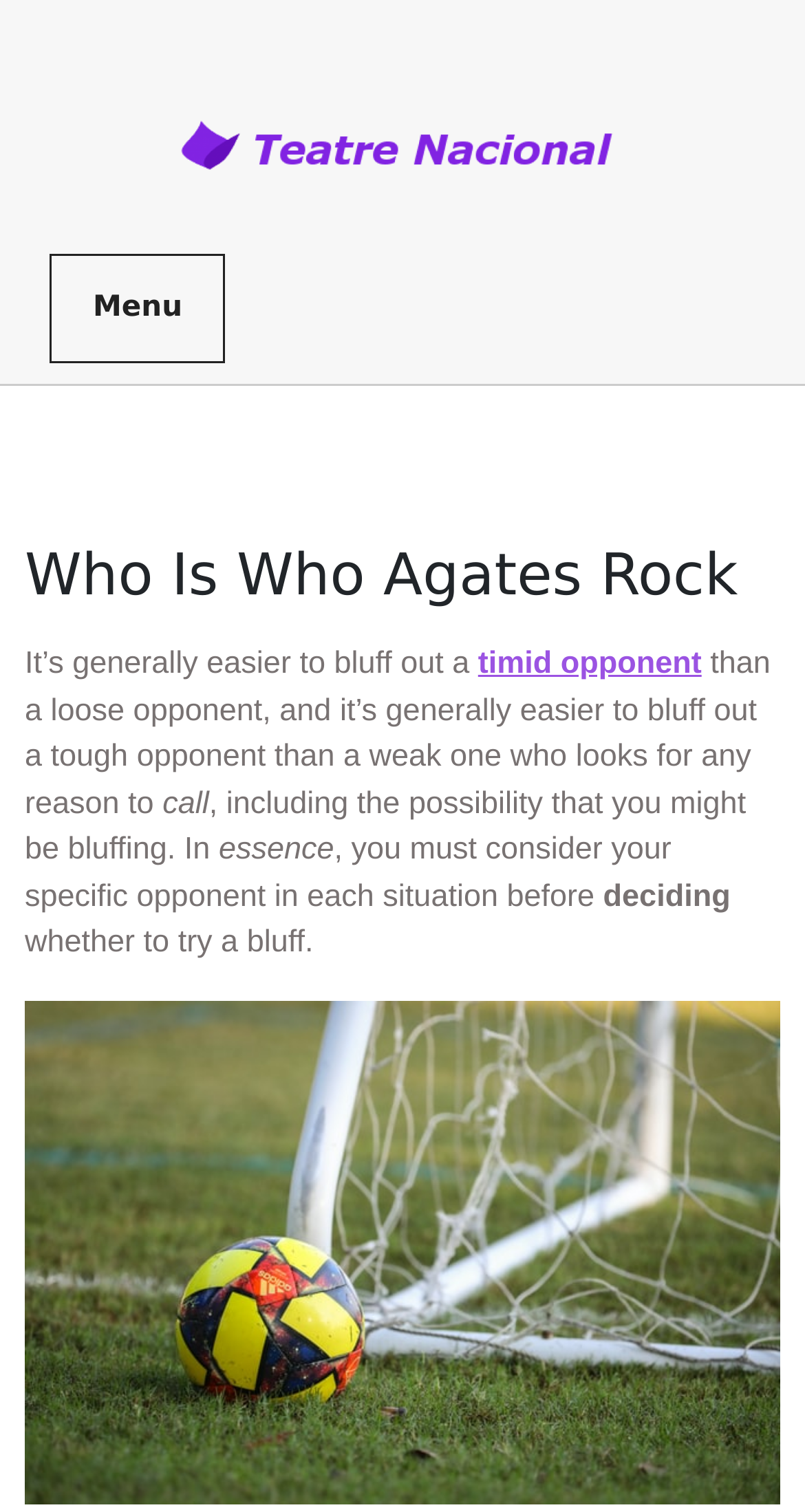Using the provided element description, identify the bounding box coordinates as (top-left x, top-left y, bottom-right x, bottom-right y). Ensure all values are between 0 and 1. Description: Referenzen

None